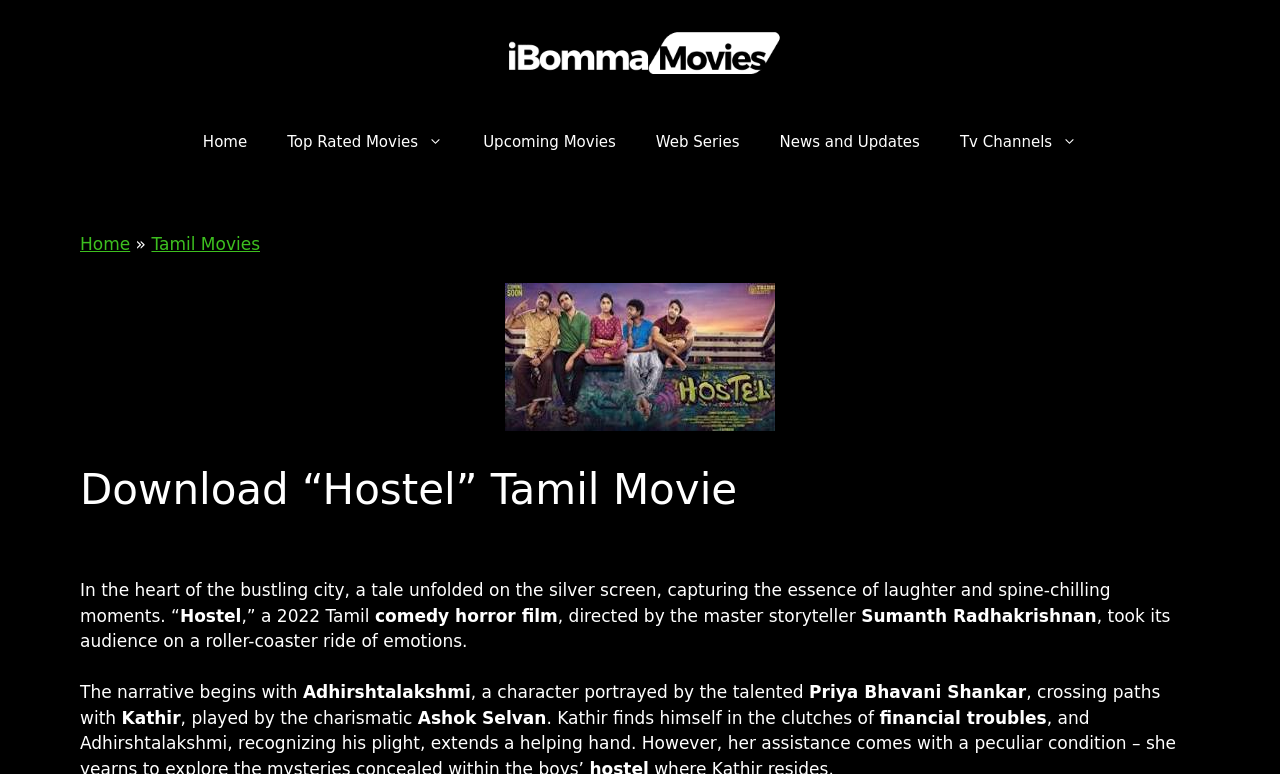Determine the bounding box coordinates of the area to click in order to meet this instruction: "Click on the 'Download “Hostel” Tamil Movie' header".

[0.062, 0.601, 0.938, 0.666]